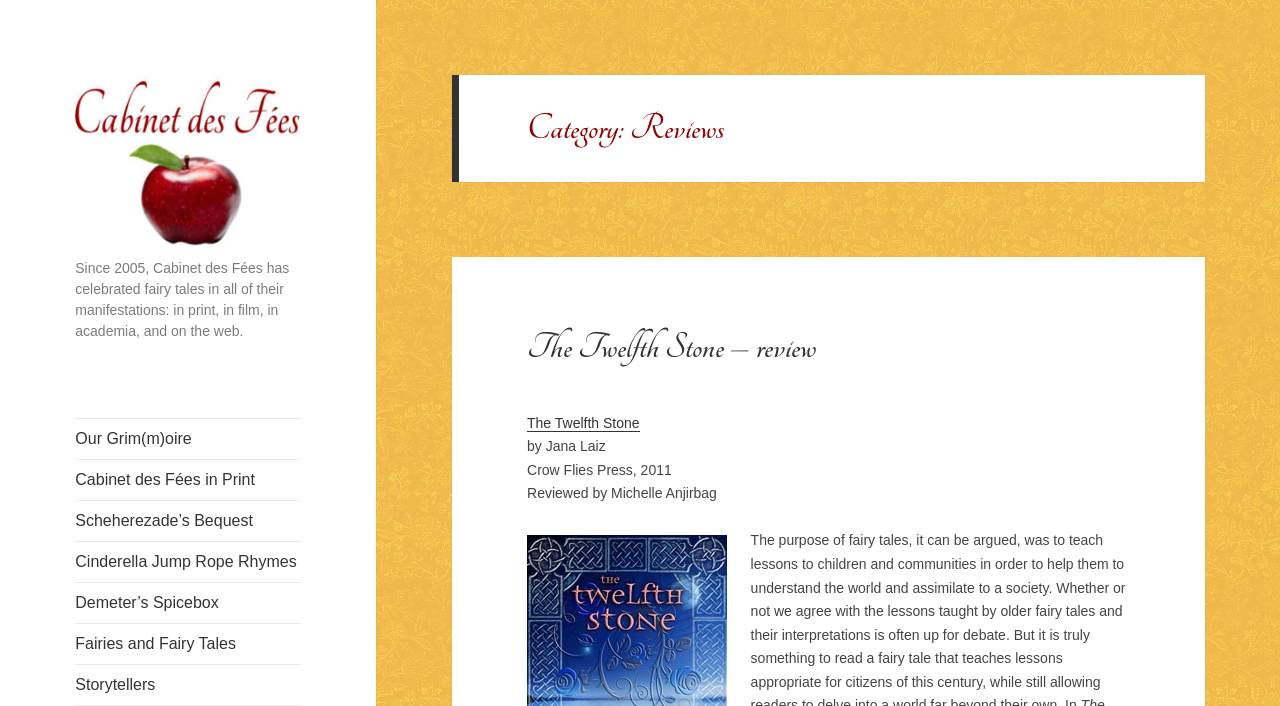Provide a one-word or one-phrase answer to the question:
How many categories are listed on this page?

1